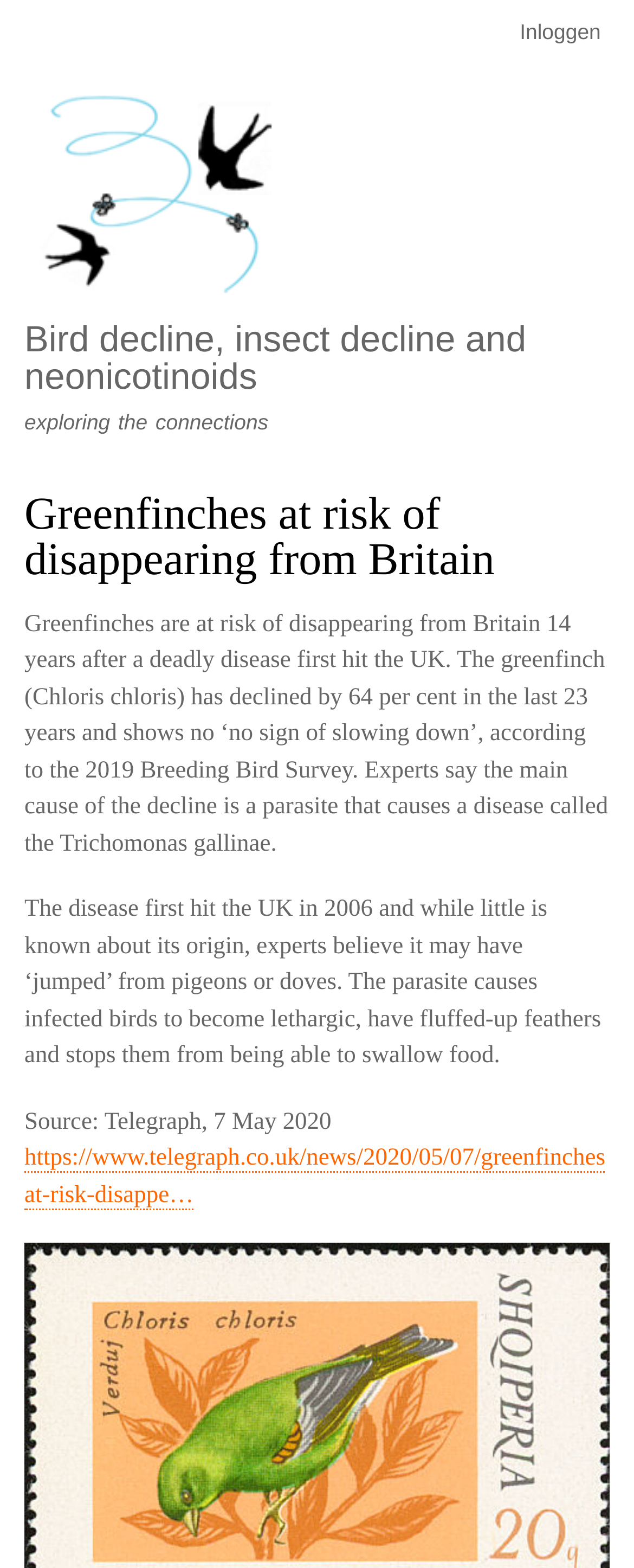Given the content of the image, can you provide a detailed answer to the question?
What is the name of the disease caused by the parasite?

The webpage mentions that the parasite causes a disease called the Trichomonas gallinae, which affects the greenfinch population.